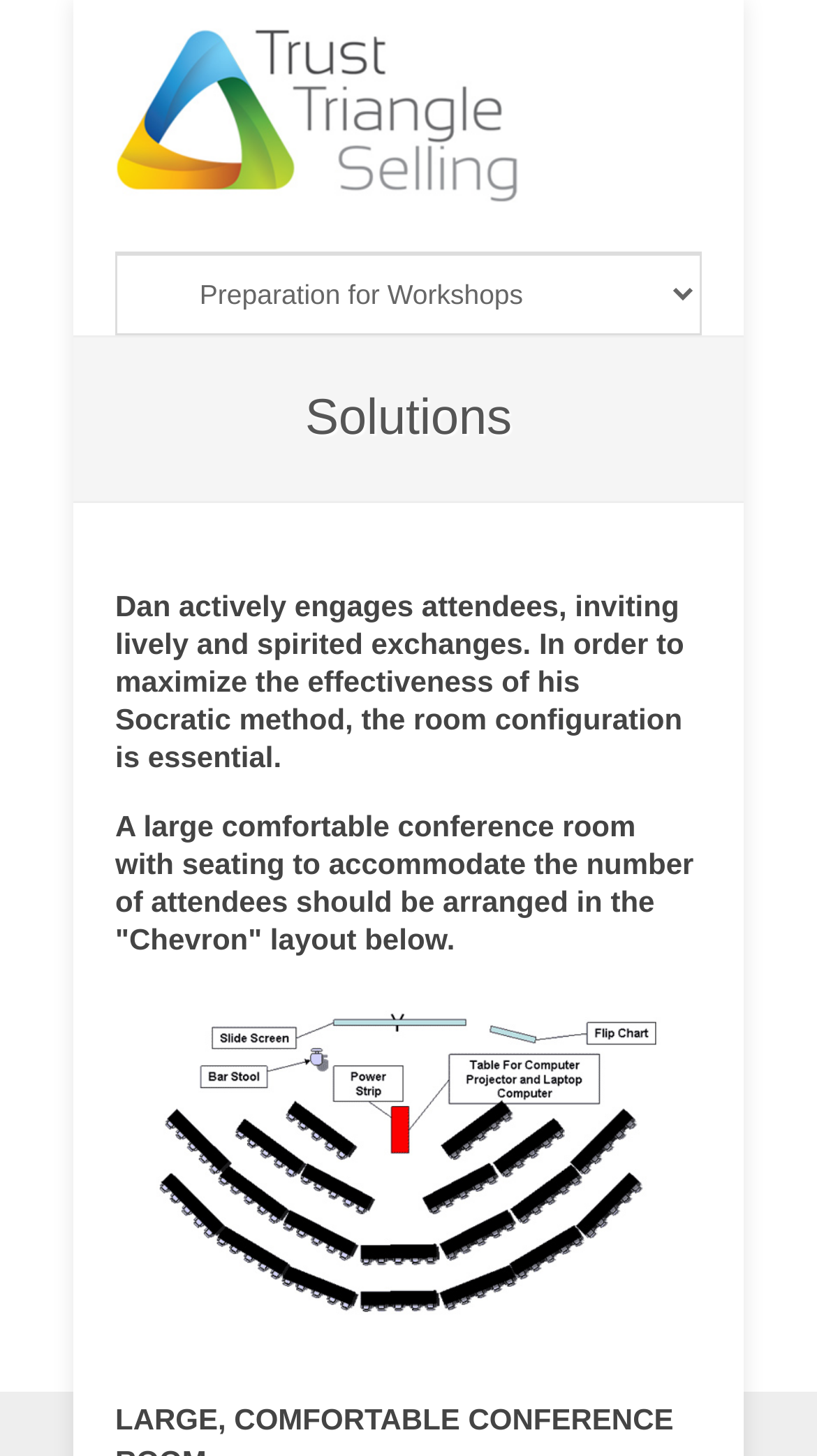Determine the bounding box for the UI element that matches this description: "alt="CoWorker" title="CoWorker"".

[0.141, 0.0, 0.664, 0.173]